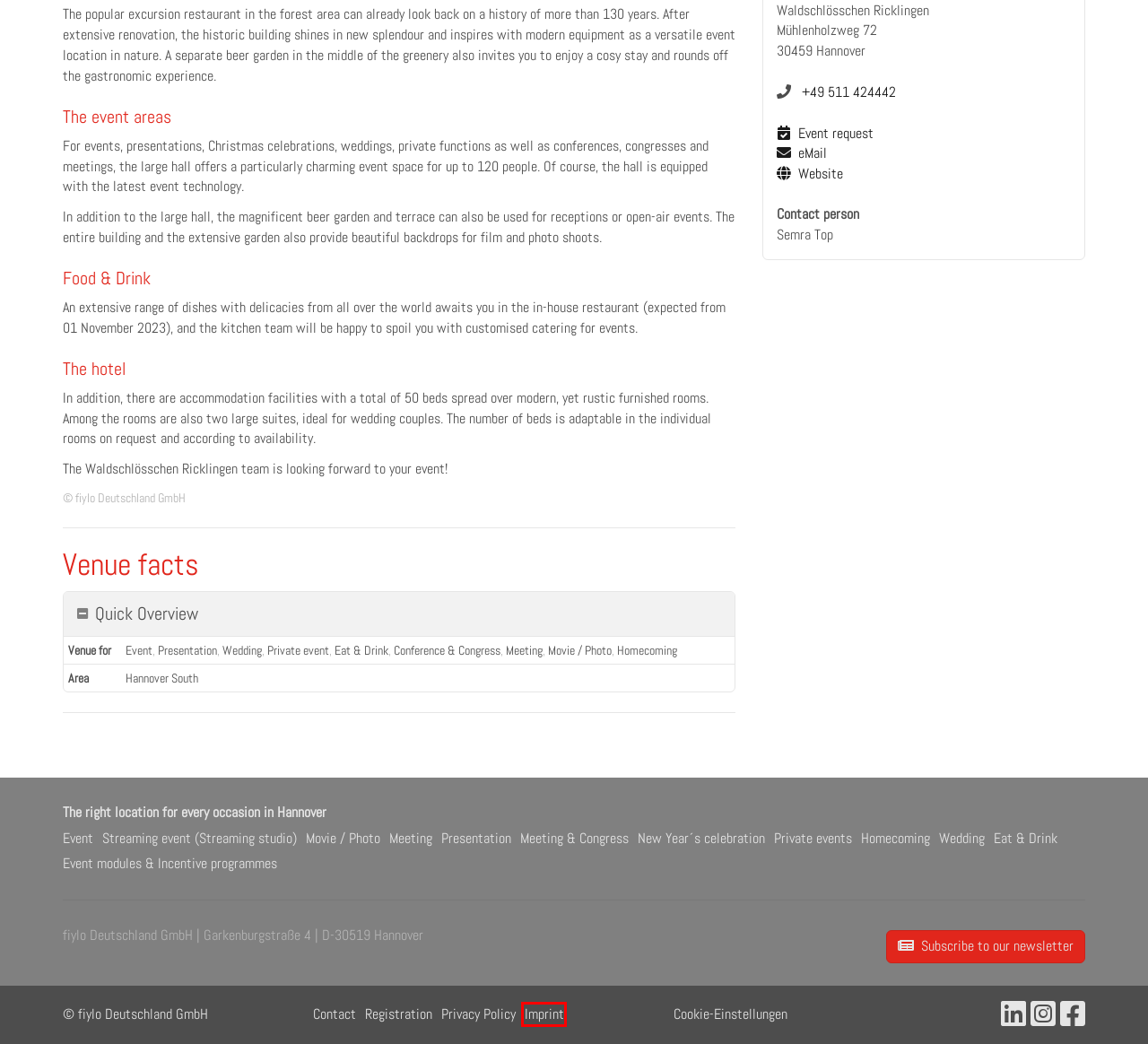You have a screenshot of a webpage where a red bounding box highlights a specific UI element. Identify the description that best matches the resulting webpage after the highlighted element is clicked. The choices are:
A. Event modules & Incentive programmes in Hannover
B. Conference or Congress in Hannover
C. Imprint
D. Eat & Drink in Hannover
E. Presentation in Hannover
F. Contact
G. Locations for your next meeting in Hannover
H. Newsletter

C